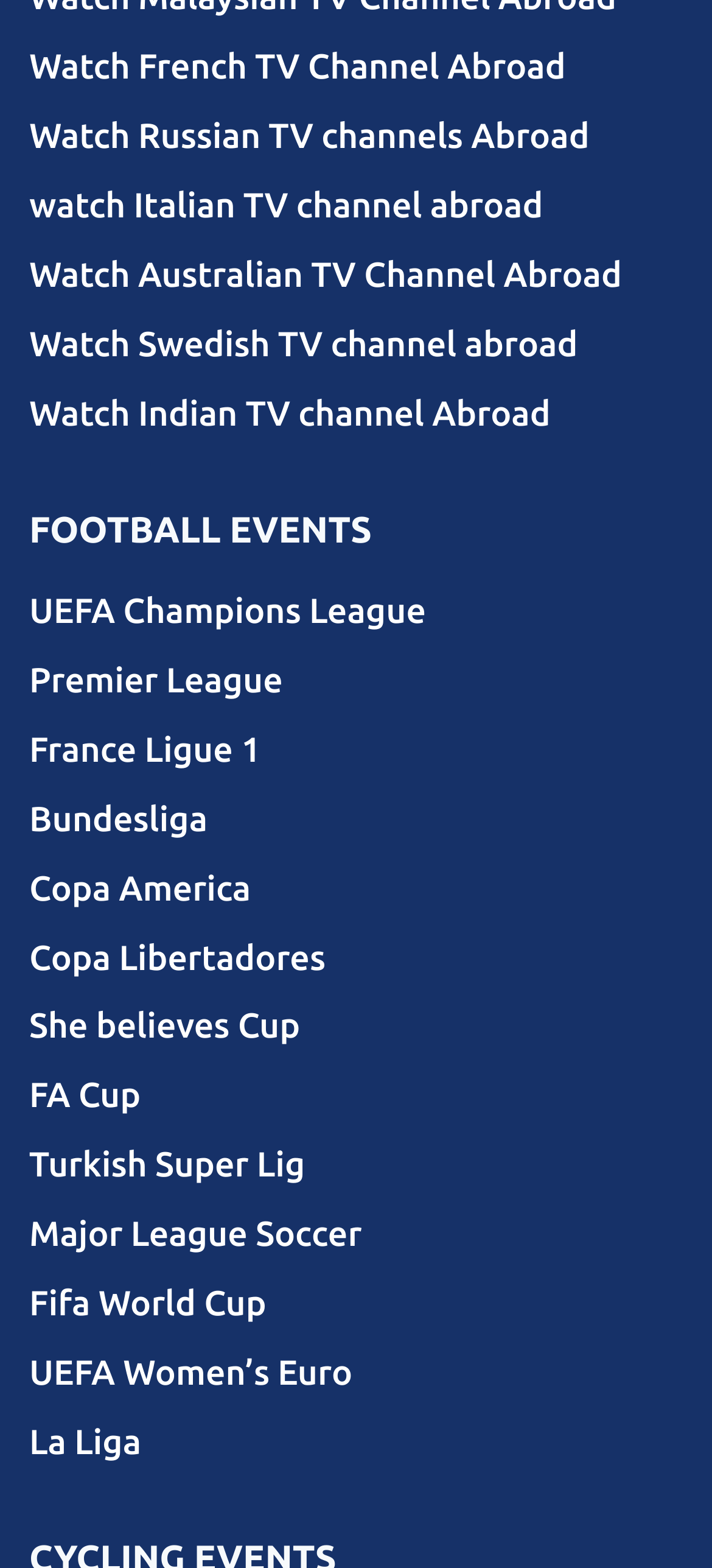Please determine the bounding box coordinates of the element to click in order to execute the following instruction: "Explore Copa America". The coordinates should be four float numbers between 0 and 1, specified as [left, top, right, bottom].

[0.041, 0.544, 0.959, 0.588]